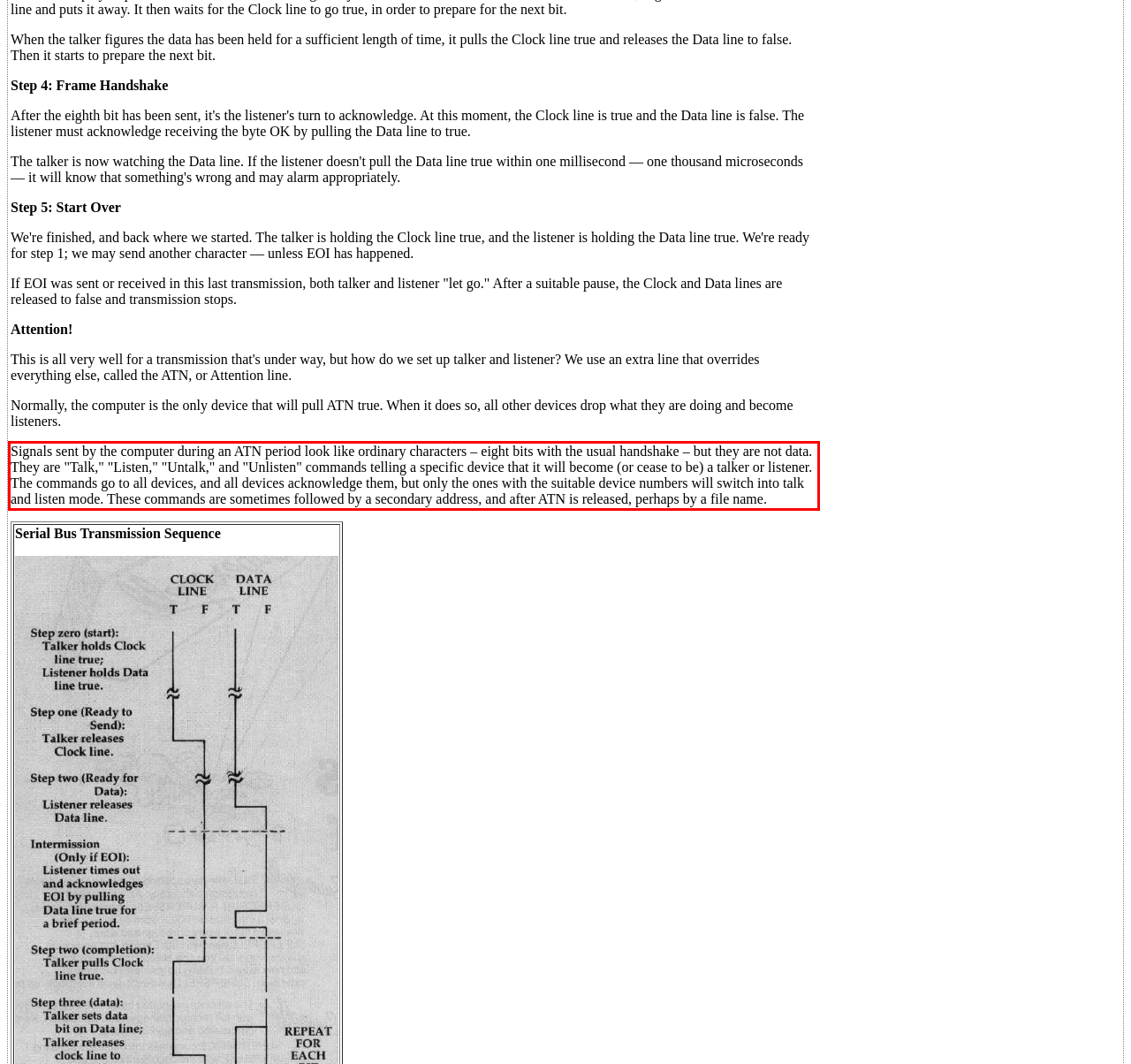You are given a screenshot showing a webpage with a red bounding box. Perform OCR to capture the text within the red bounding box.

Signals sent by the computer during an ATN period look like ordinary characters – eight bits with the usual handshake – but they are not data. They are "Talk," "Listen," "Untalk," and "Unlisten" commands telling a specific device that it will become (or cease to be) a talker or listener. The commands go to all devices, and all devices acknowledge them, but only the ones with the suitable device numbers will switch into talk and listen mode. These commands are sometimes followed by a secondary address, and after ATN is released, perhaps by a file name.